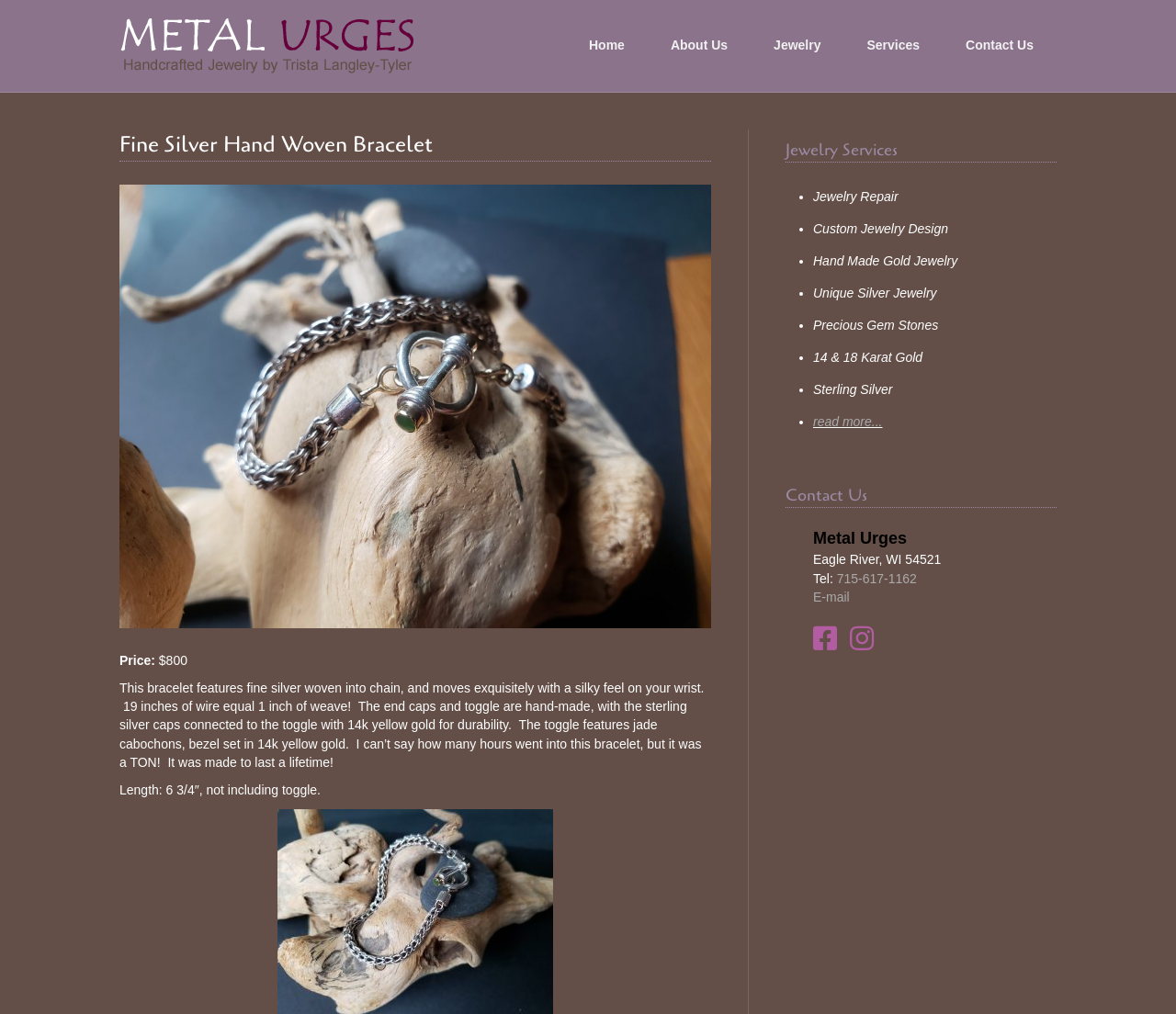Identify and provide the text content of the webpage's primary headline.

Fine Silver Hand Woven Bracelet